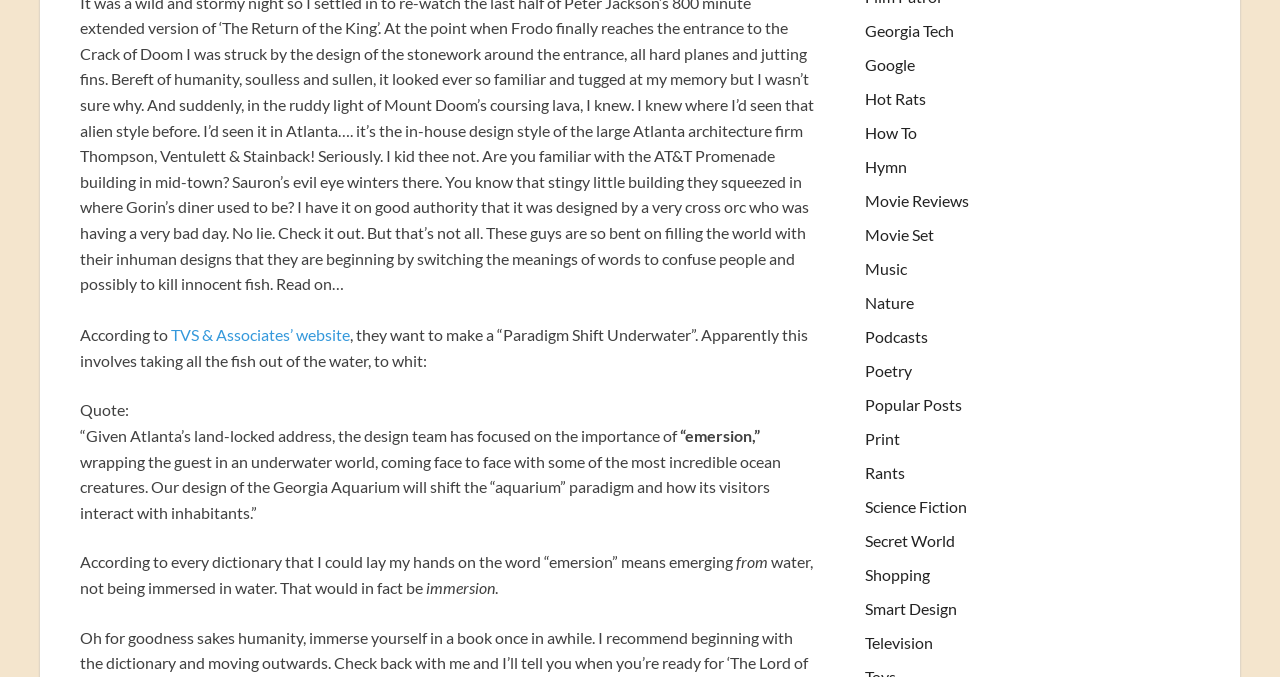Extract the bounding box for the UI element that matches this description: "Secret World".

[0.676, 0.785, 0.746, 0.813]